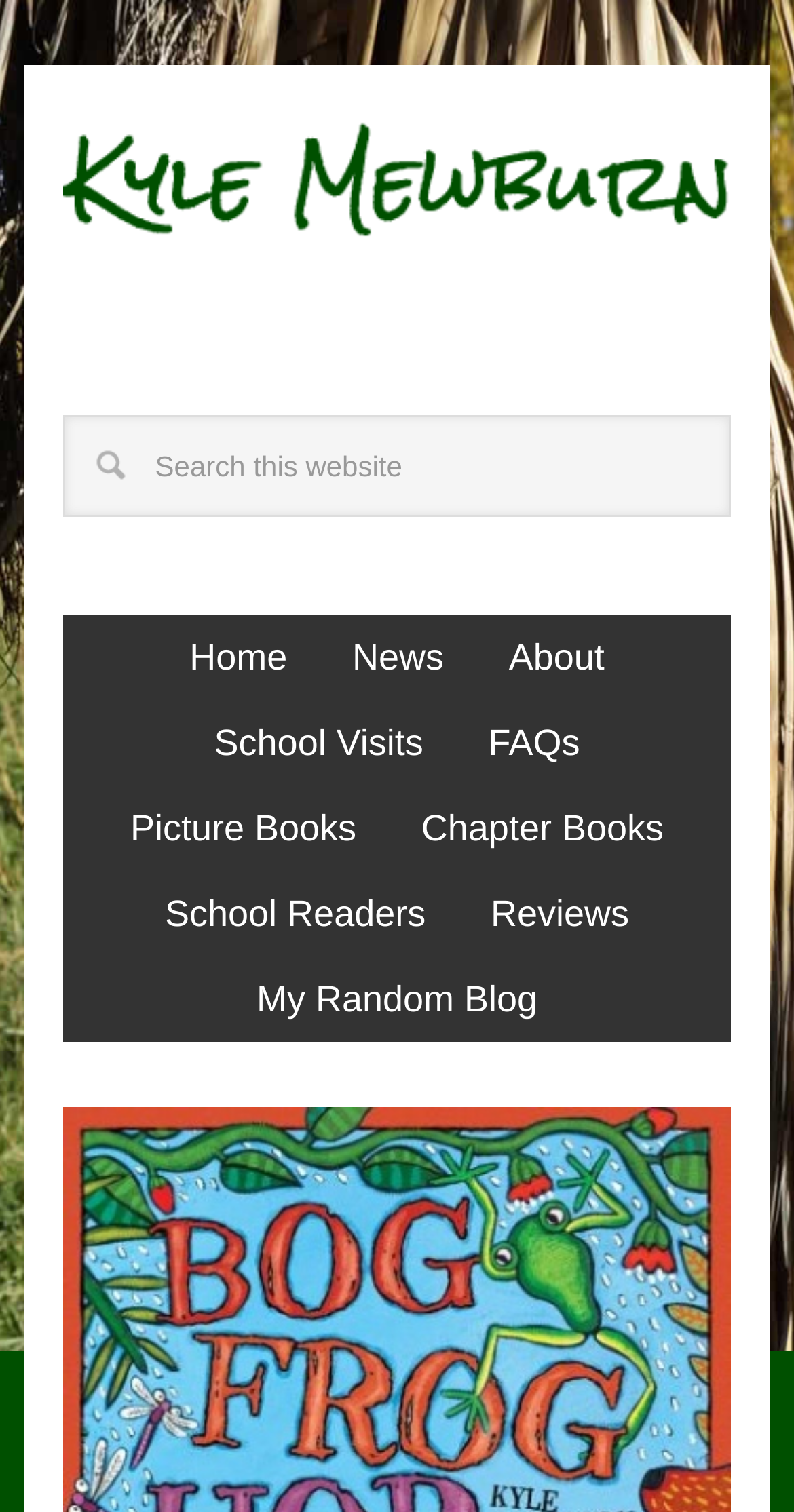Locate the bounding box coordinates of the clickable region to complete the following instruction: "Read the news."

[0.408, 0.406, 0.595, 0.463]